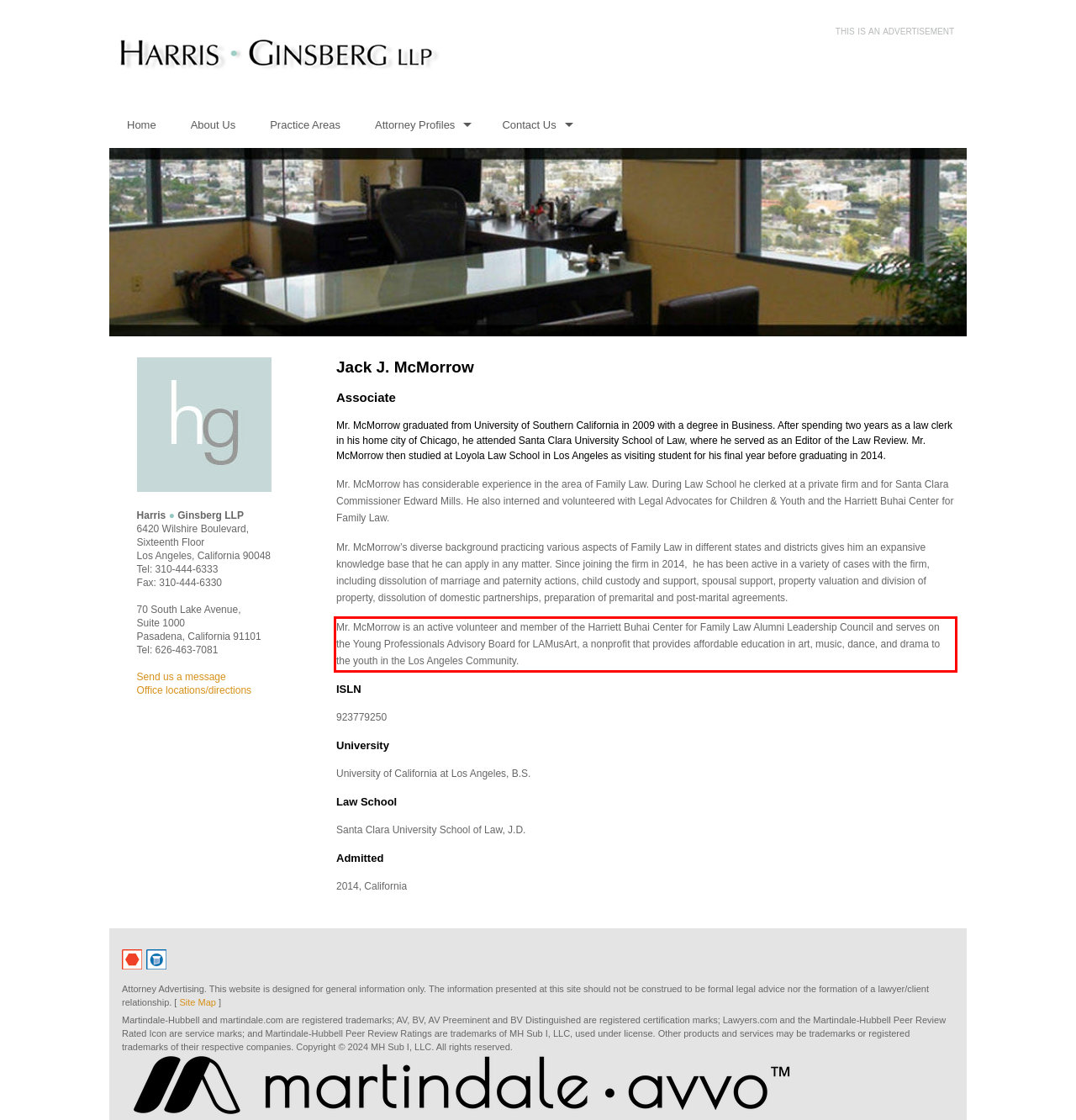You have a webpage screenshot with a red rectangle surrounding a UI element. Extract the text content from within this red bounding box.

Mr. McMorrow is an active volunteer and member of the Harriett Buhai Center for Family Law Alumni Leadership Council and serves on the Young Professionals Advisory Board for LAMusArt, a nonprofit that provides affordable education in art, music, dance, and drama to the youth in the Los Angeles Community.